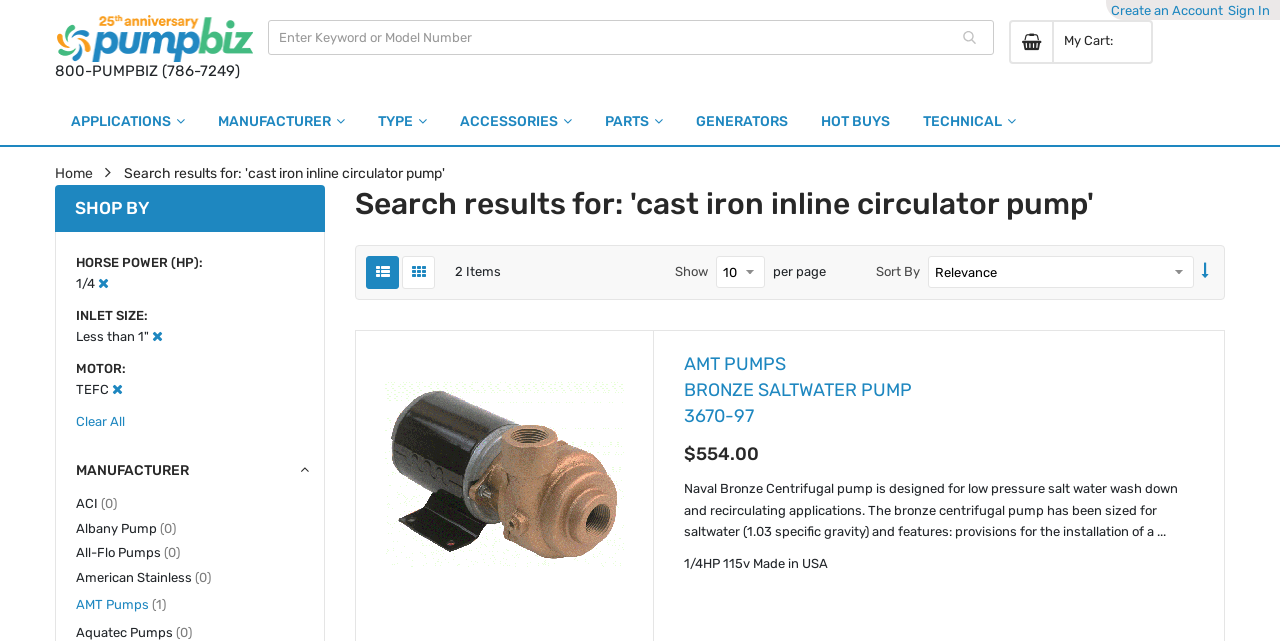Please determine the bounding box coordinates of the element to click in order to execute the following instruction: "Filter by horse power". The coordinates should be four float numbers between 0 and 1, specified as [left, top, right, bottom].

[0.059, 0.397, 0.155, 0.42]